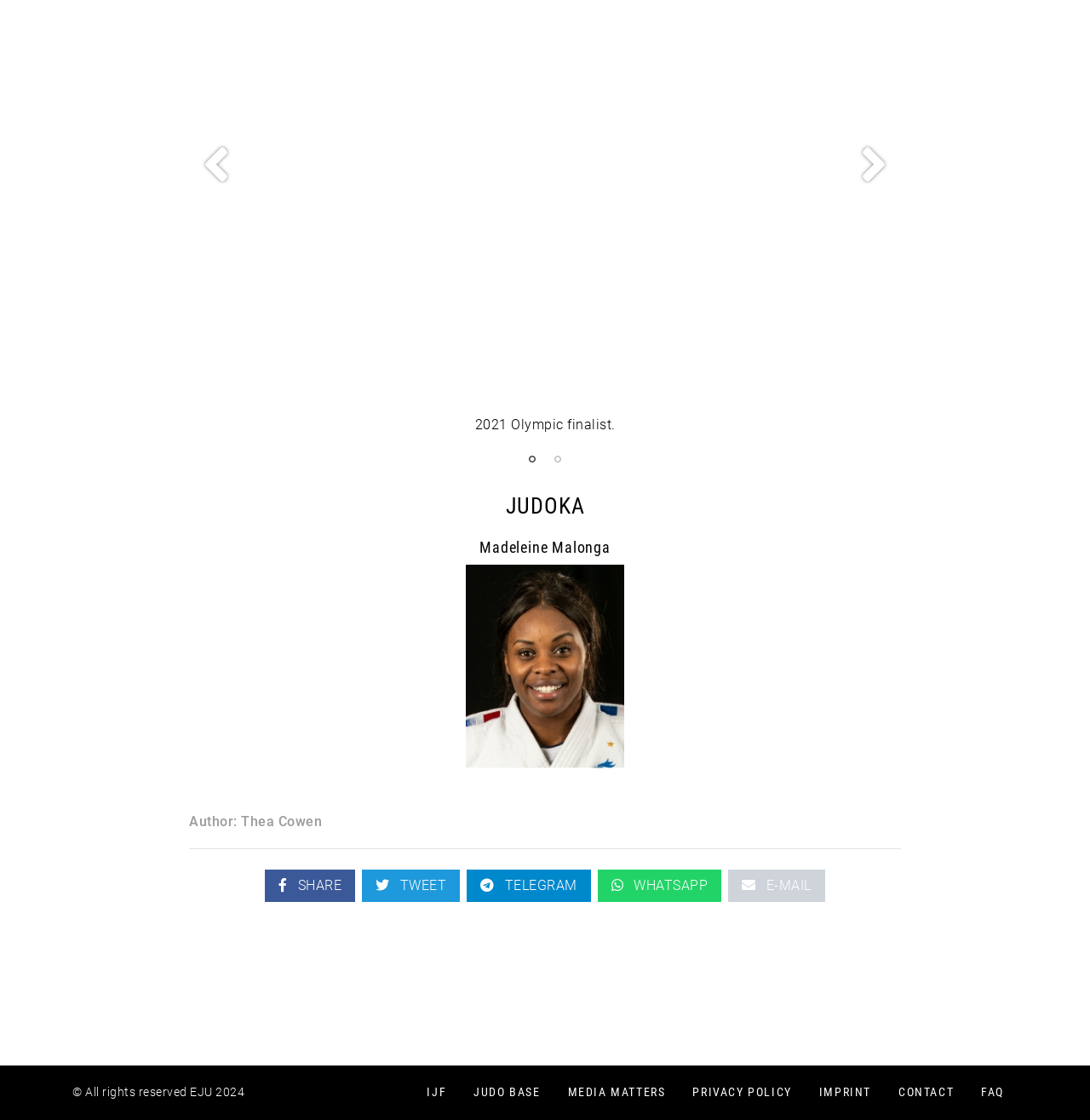Extract the bounding box coordinates of the UI element described: "parent_node: Madeleine Malonga title="Madeleine Malonga"". Provide the coordinates in the format [left, top, right, bottom] with values ranging from 0 to 1.

[0.427, 0.587, 0.573, 0.601]